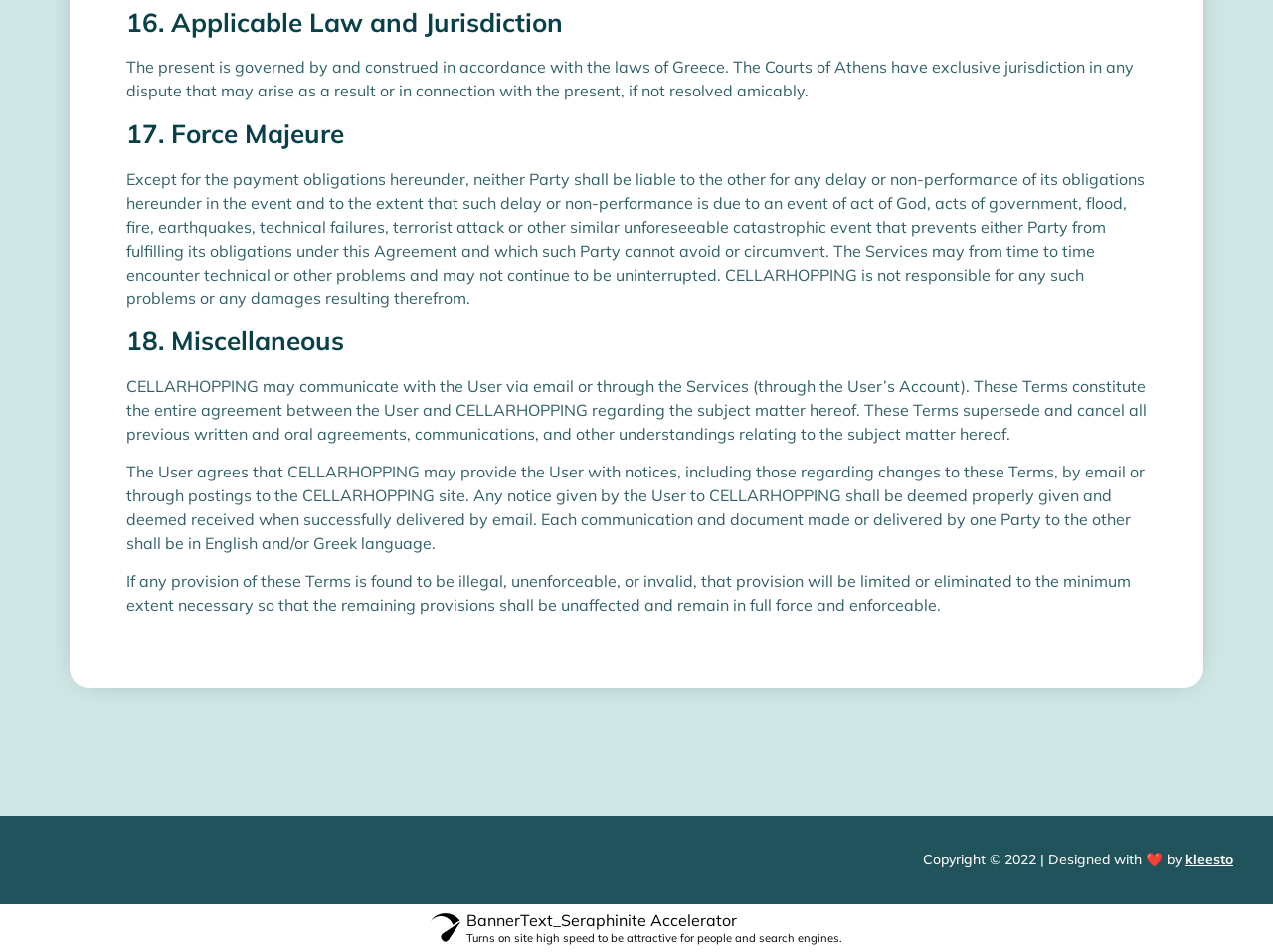Use a single word or phrase to answer the question:
What is the language of communication between the User and CELLARHOPPING?

English and/or Greek